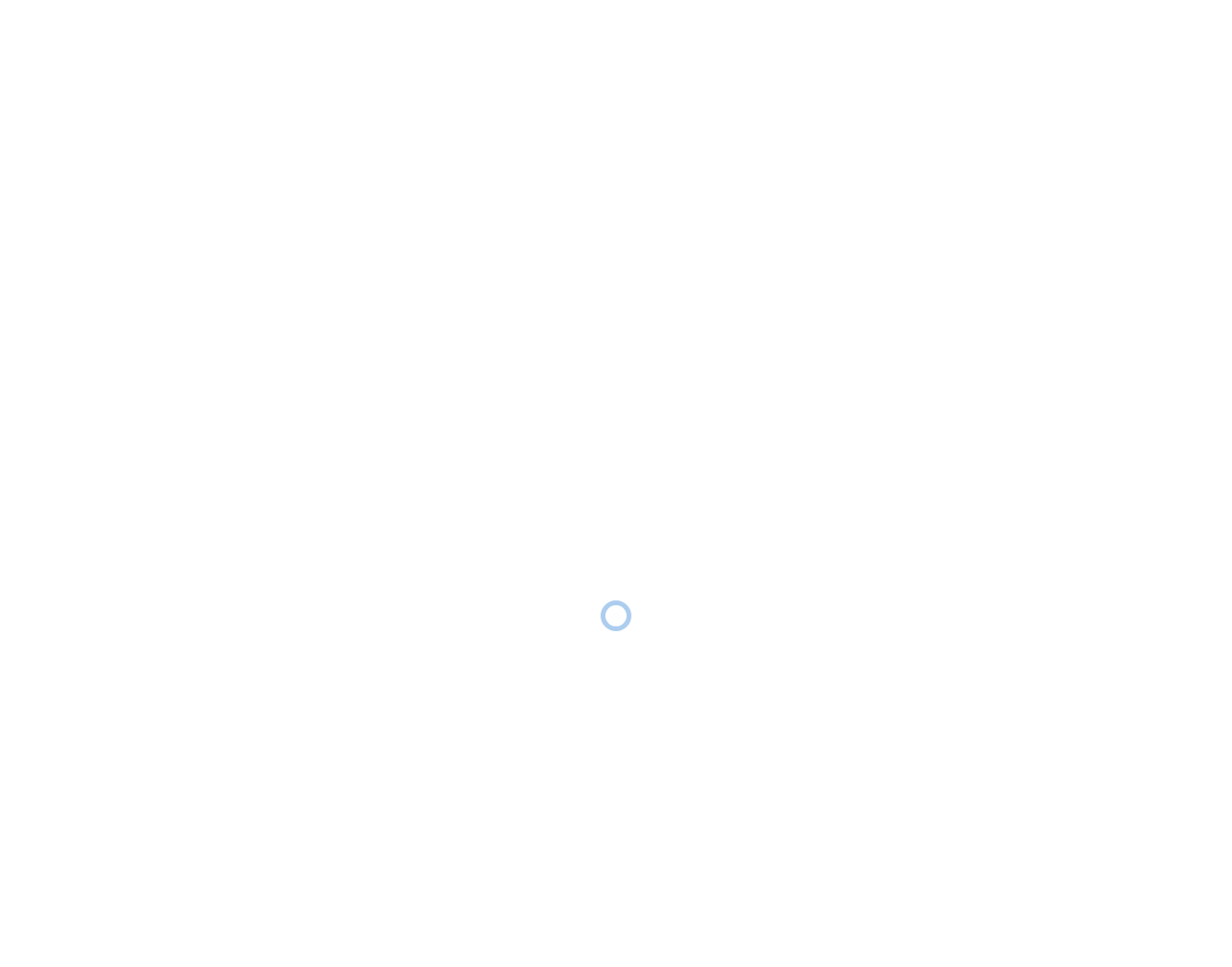Generate a thorough caption detailing the webpage content.

The webpage is about Lentor Hills Residences, a condominium project in Singapore. At the top left corner, there is a logo of the project, which is an image. Below the logo, there is a heading that reads "SHOWFLAT NOW OPEN!" in a prominent font size. Next to the heading, there is a static text that says "NEW LENTOR HILLS CONDO BY HONG LEONG".

On the top right corner, there are several links, including "BOOK SHOWFLAT APPOINTMENT", "HOME", "PROJECT INFO", "FLOOR PLANS", "PRICING", "BALANCE UNITS", "FINANCING", and "CONTACT". These links are arranged horizontally and are evenly spaced.

Below the links, there is a section that appears to be a news article or blog post. The article has a heading that reads "Singapore ranked most liveable city in Asia for 20th straight year: ECA". The article discusses how Singapore has maintained its position as one of the most livable cities in Asia, according to a report by ECA International. The article also compares Singapore to other cities in the region, such as Hong Kong, Jakarta, Phnom Penh, and Hanoi.

At the bottom of the page, there are some additional links and text, including "Site Editor", "January 18, 2024", "Uncategorized", and "0 Comments". These elements are arranged horizontally and are relatively small in size compared to the rest of the page.